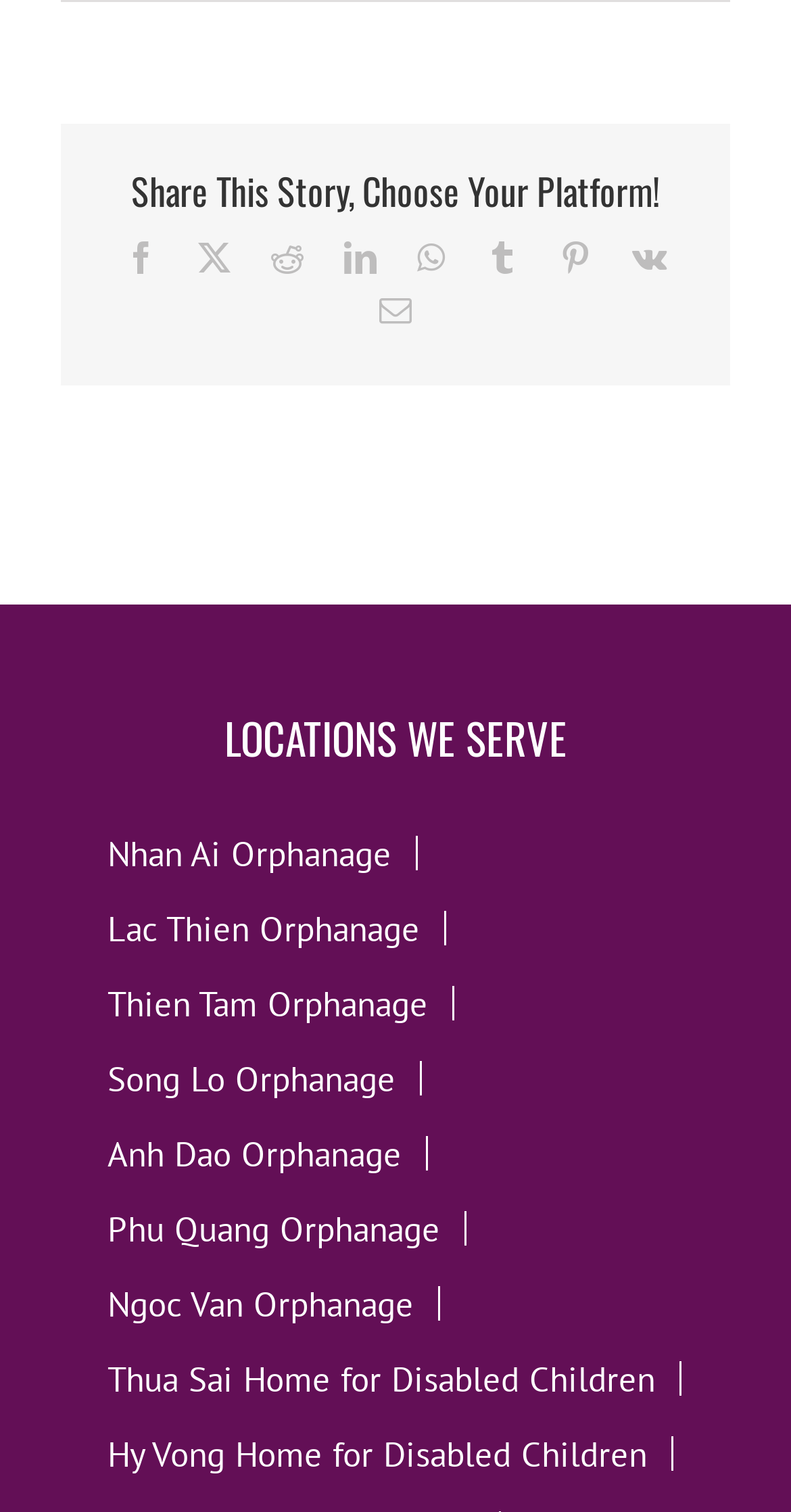Please provide the bounding box coordinates for the UI element as described: "Nhan Ai Orphanage". The coordinates must be four floats between 0 and 1, represented as [left, top, right, bottom].

[0.105, 0.553, 0.528, 0.576]